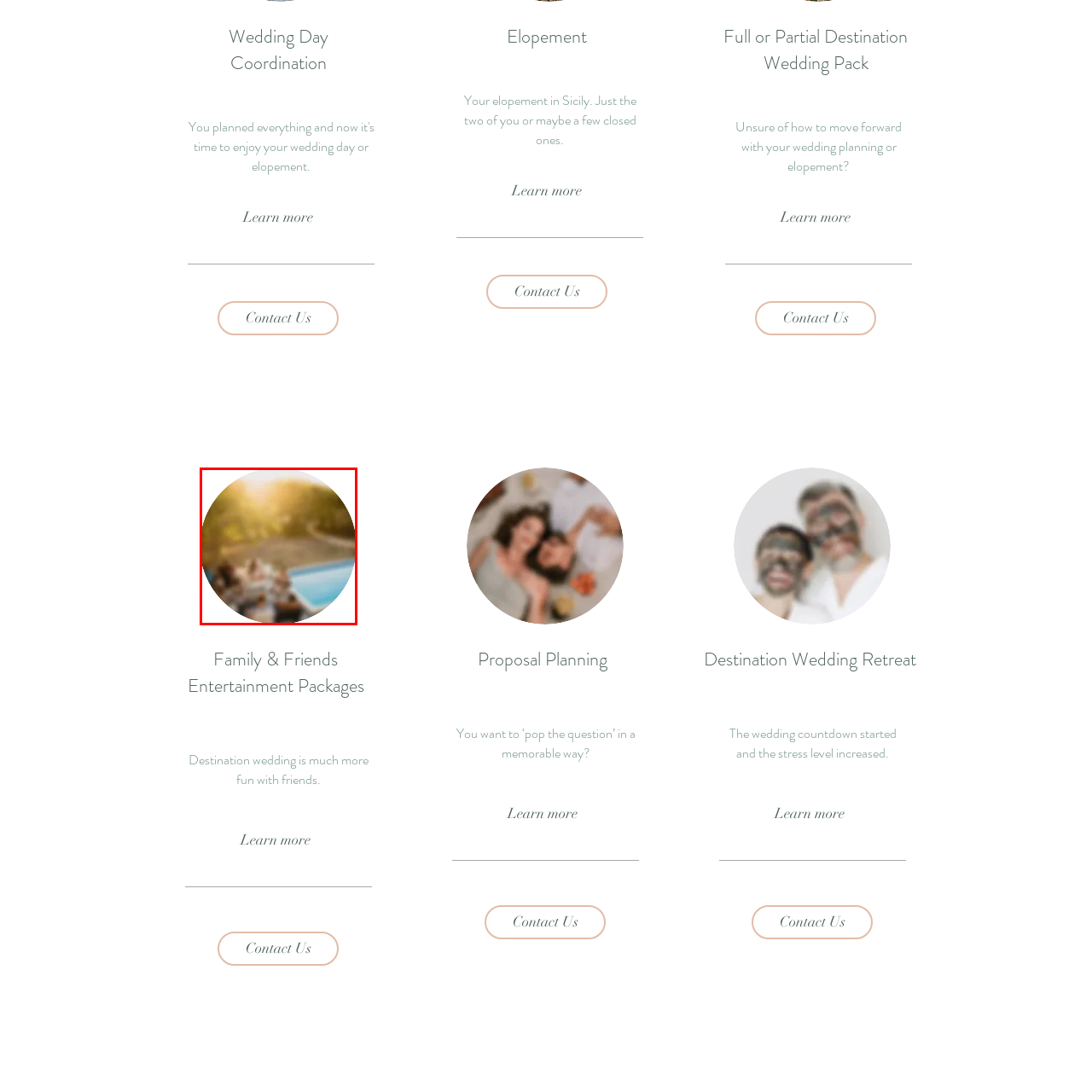Examine the image inside the red bounding box and deliver a thorough answer to the question that follows, drawing information from the image: Is the swimming pool in the foreground of the image?

The caption states that the swimming pool is in the scene, but it is not the main focus, rather it is 'complemented' by the people in the foreground, suggesting that it is in the background or at a distance.